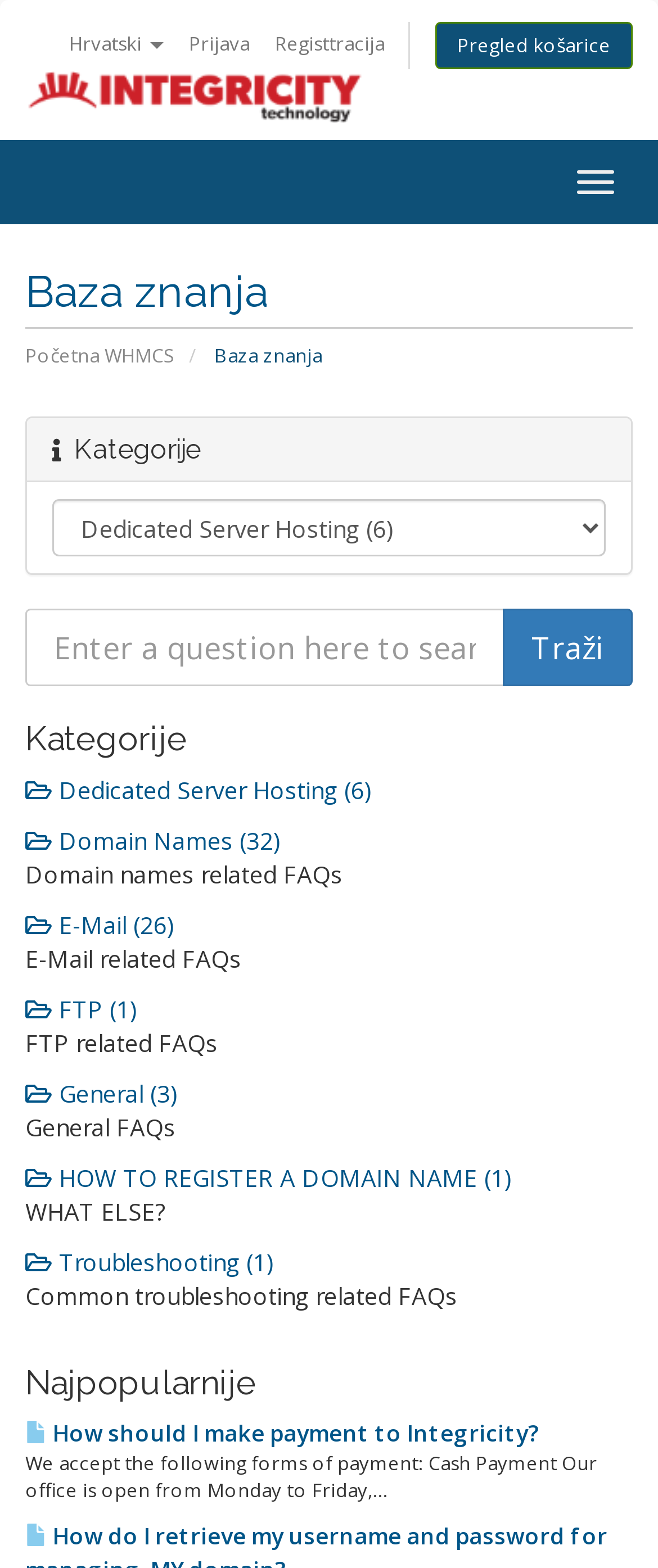Find the bounding box coordinates of the clickable region needed to perform the following instruction: "Switch to Croatian language". The coordinates should be provided as four float numbers between 0 and 1, i.e., [left, top, right, bottom].

[0.09, 0.011, 0.264, 0.045]